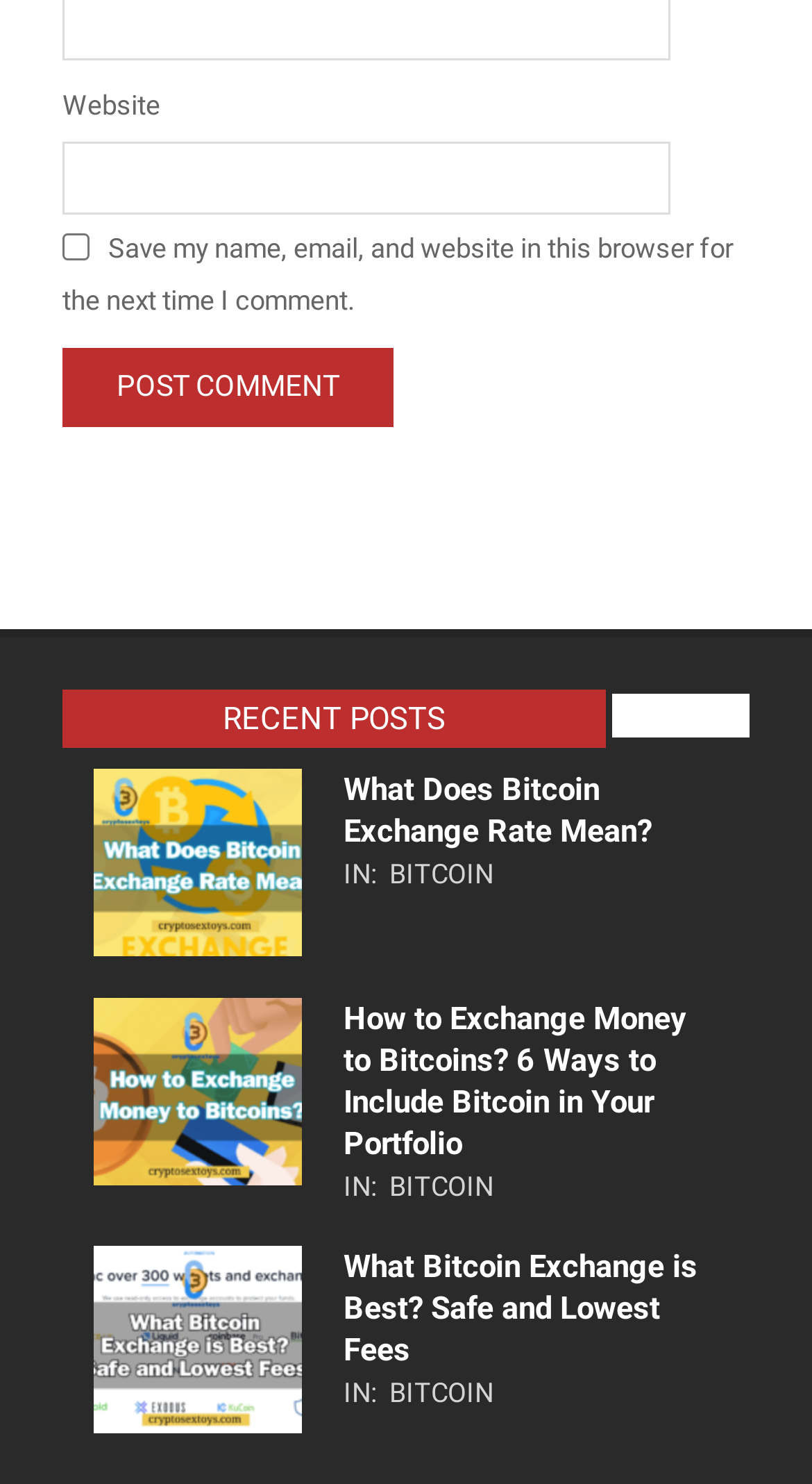What is the purpose of the checkbox?
Please respond to the question with a detailed and informative answer.

The checkbox is labeled 'Save my name, email, and website in this browser for the next time I comment.' This suggests that the purpose of the checkbox is to save the user's comment information for future comments.